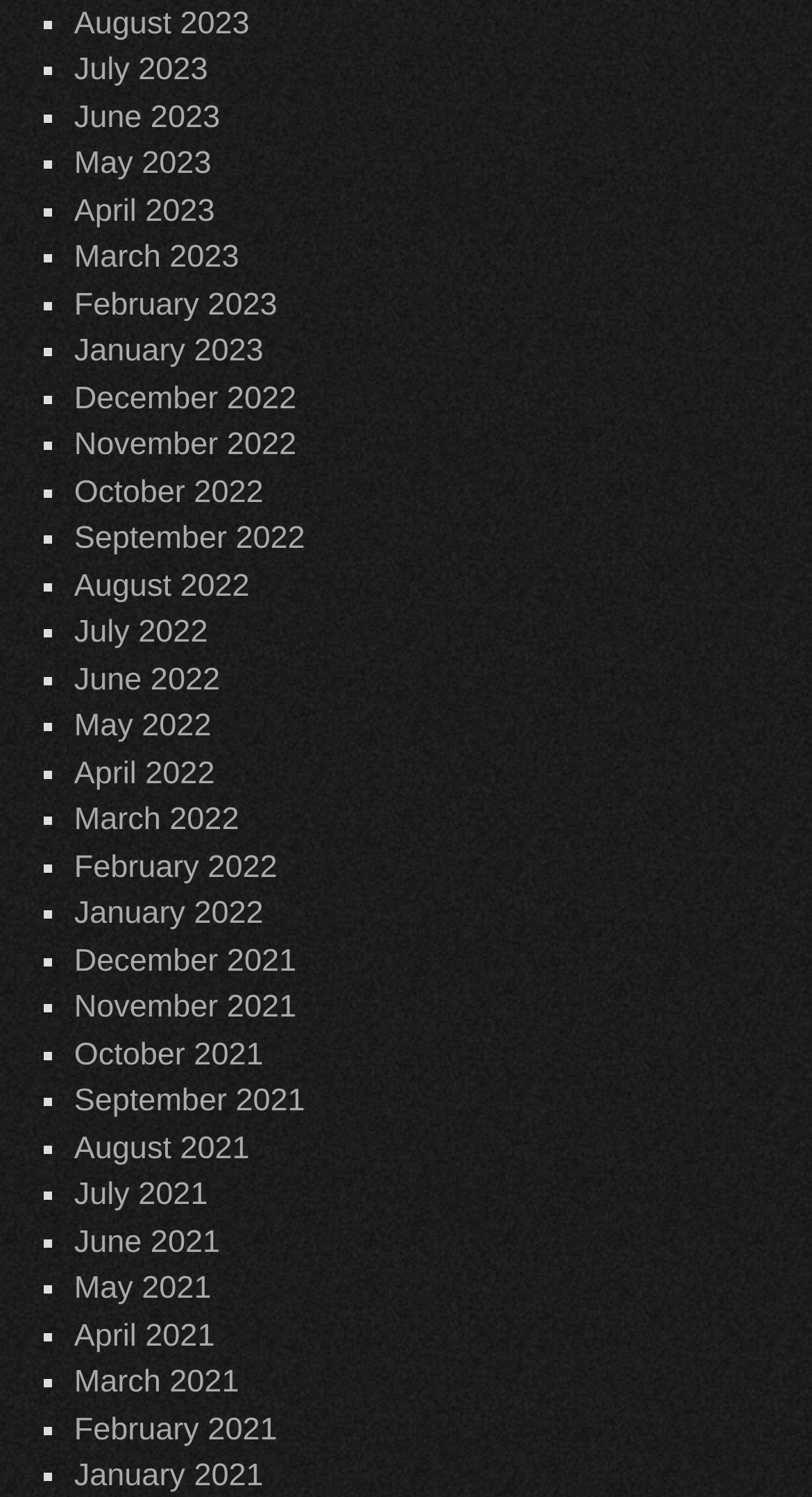Please find the bounding box coordinates of the element that you should click to achieve the following instruction: "View December 2022". The coordinates should be presented as four float numbers between 0 and 1: [left, top, right, bottom].

[0.091, 0.254, 0.365, 0.278]